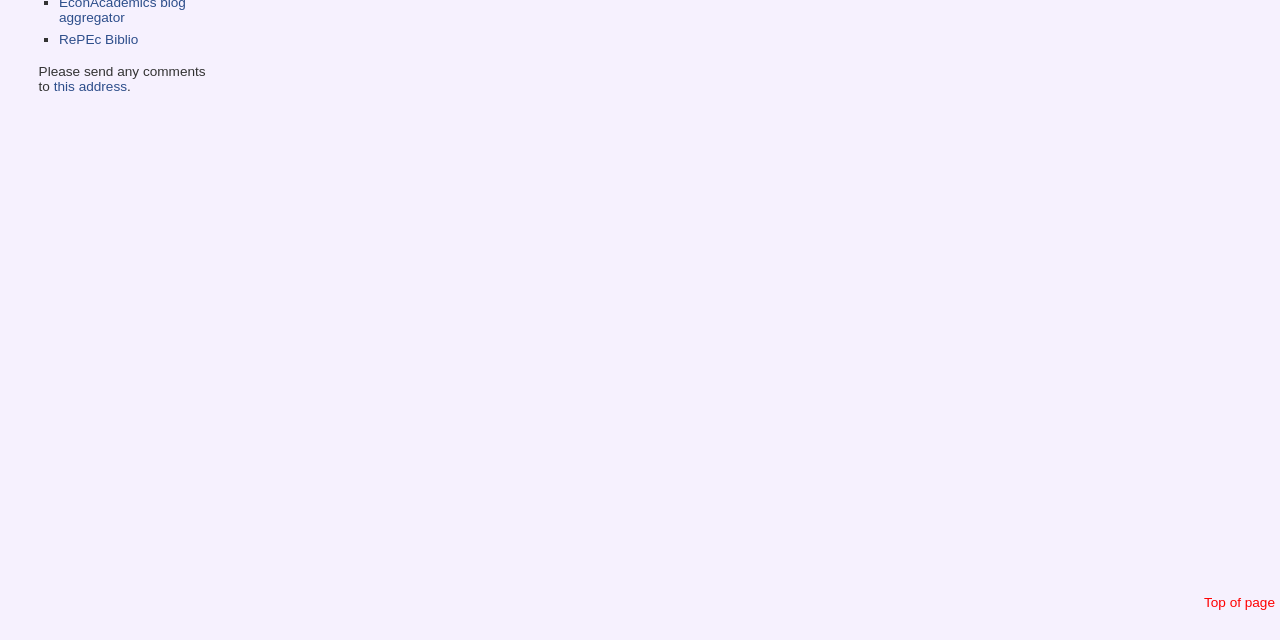Determine the bounding box of the UI component based on this description: "Elsevier". The bounding box coordinates should be four float values between 0 and 1, i.e., [left, top, right, bottom].

None